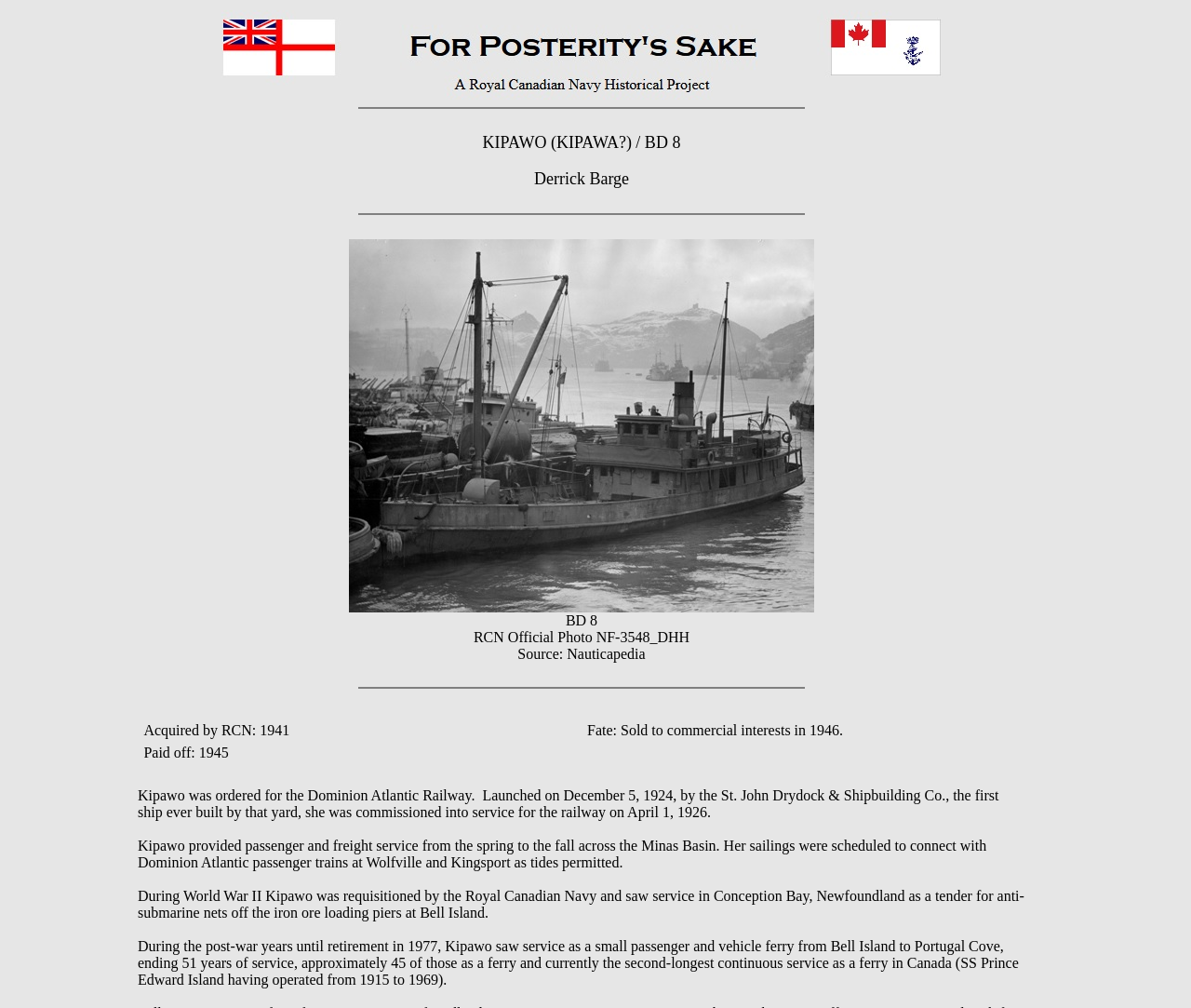Please respond to the question using a single word or phrase:
What is the source of the photo?

Nauticapedia